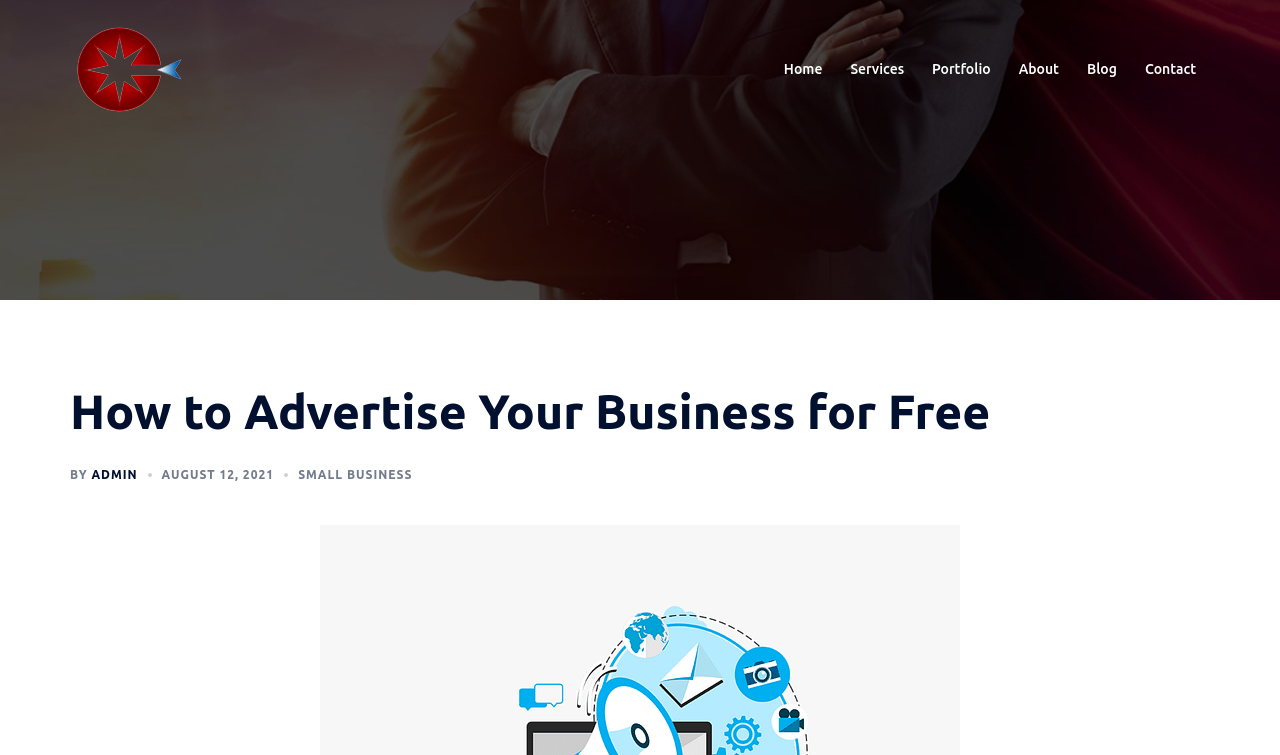Find the bounding box coordinates for the element described here: "August 12, 2021August 12, 2021".

[0.126, 0.619, 0.214, 0.637]